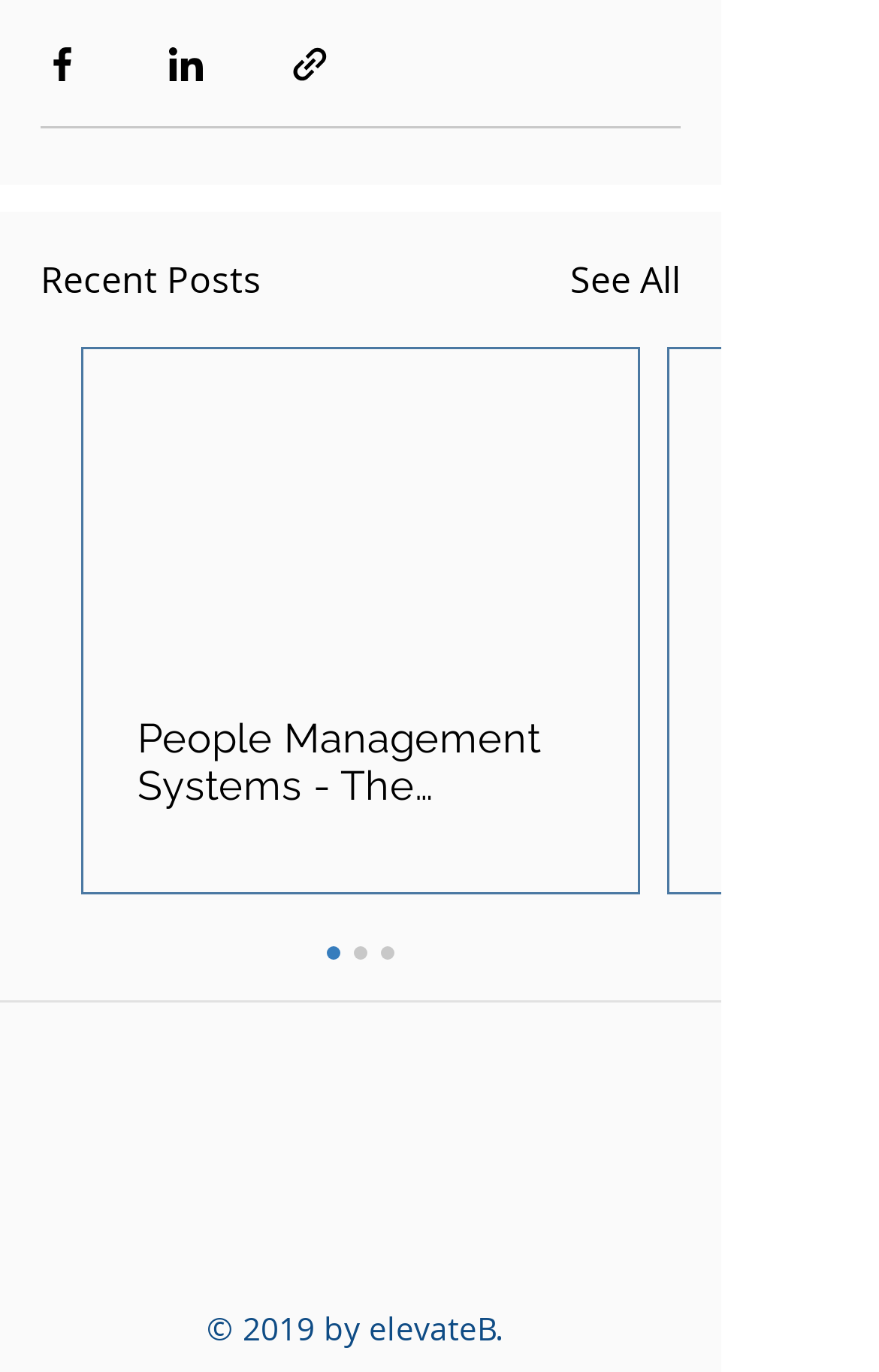Specify the bounding box coordinates of the area to click in order to execute this command: 'Share via Facebook'. The coordinates should consist of four float numbers ranging from 0 to 1, and should be formatted as [left, top, right, bottom].

[0.046, 0.03, 0.095, 0.062]